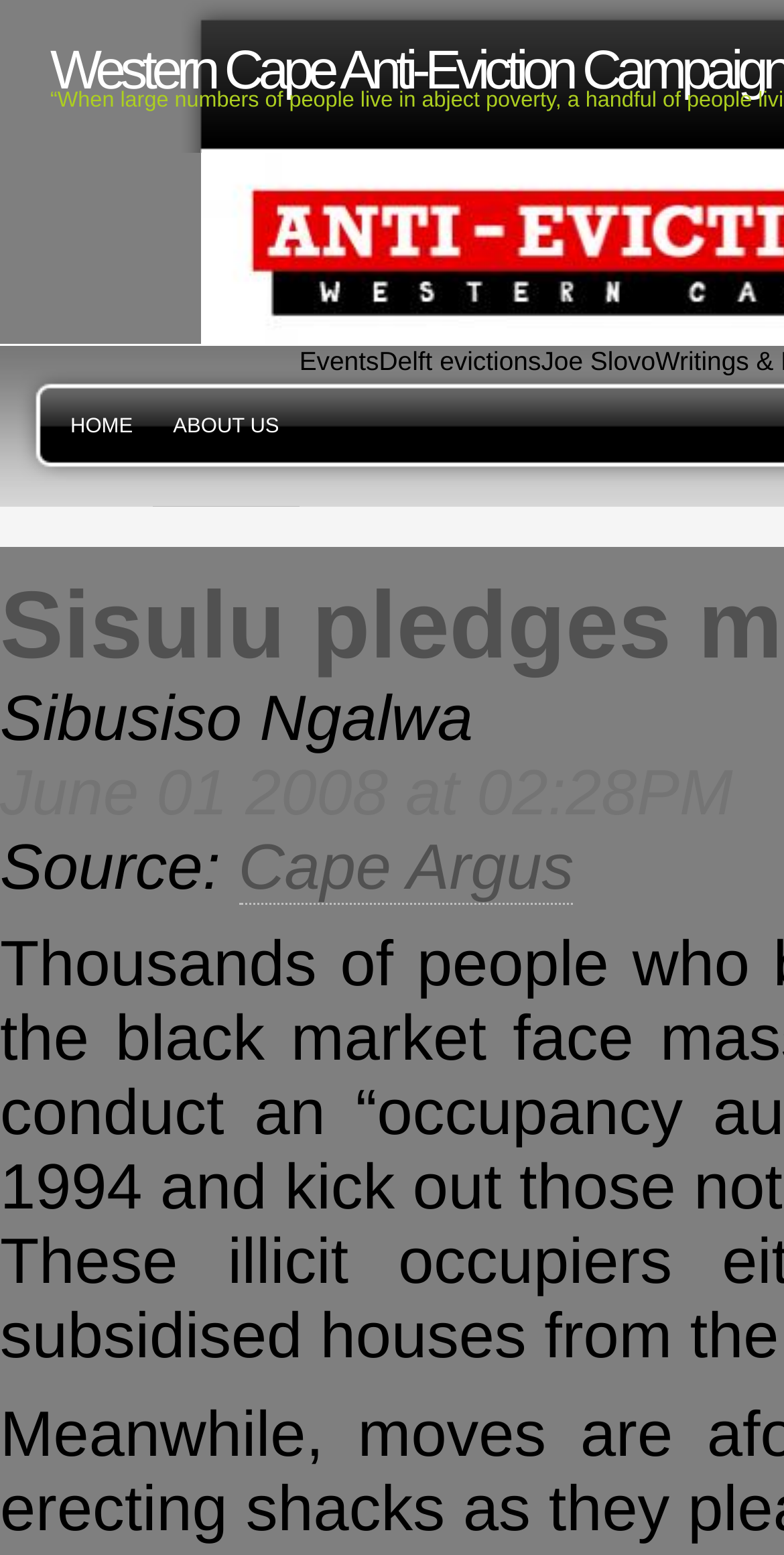Please find and report the primary heading text from the webpage.

Western Cape Anti-Eviction Campaign